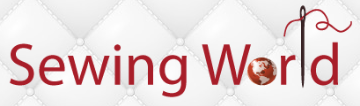Detail every visible element in the image extensively.

The image features the logo for "Sewing World," prominently displaying the name in a bold, elegant font in deep red against a soft, quilted white background. Accompanying the text is an icon of a needle and a globe, symbolizing the global community of sewing enthusiasts and the art of sewing itself. This logo serves as a welcoming identifier for the website, inviting visitors into a vibrant world dedicated to sewing, crafting, and related activities.